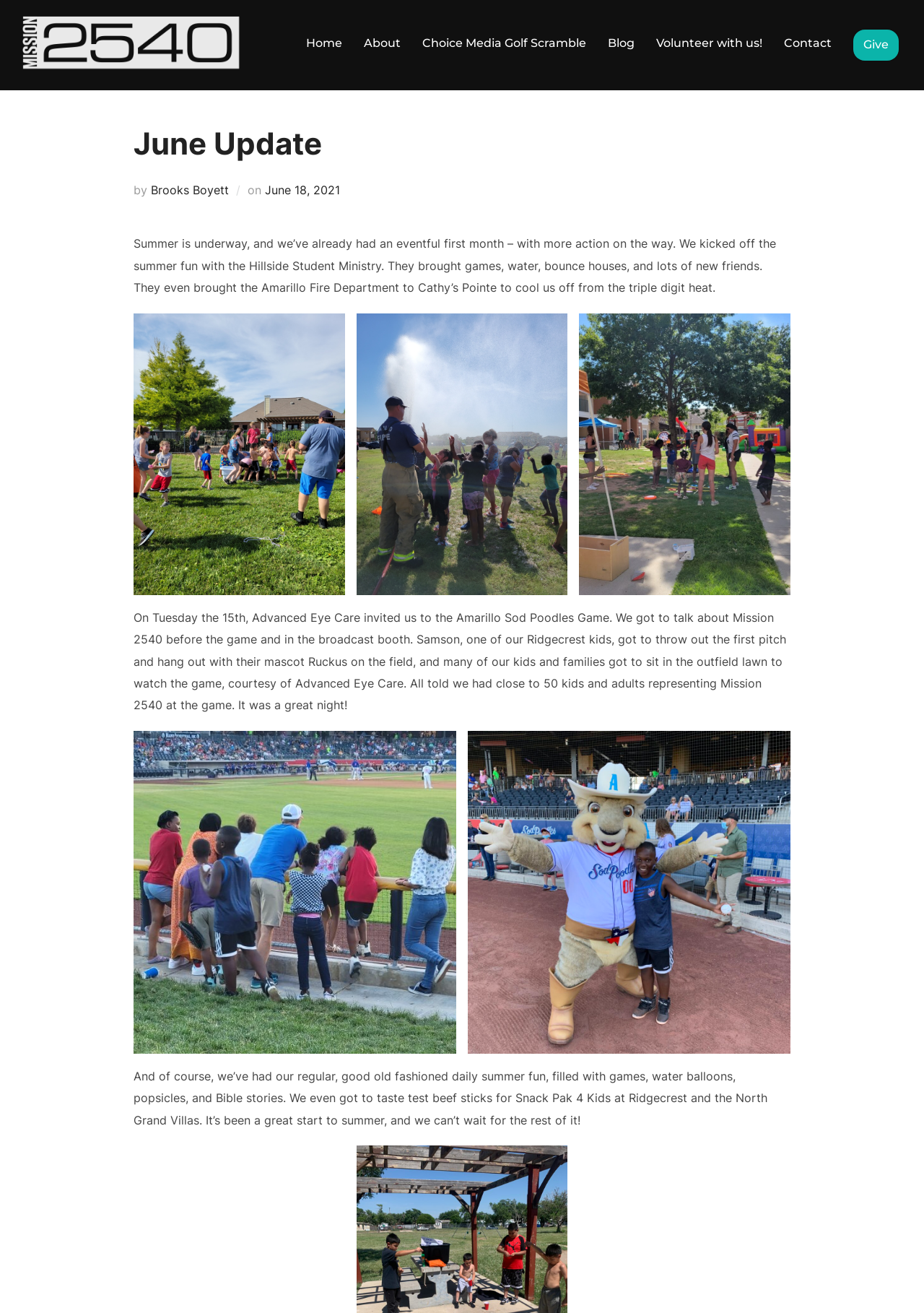How many kids and adults represented Mission 2540 at the game?
Provide a comprehensive and detailed answer to the question.

The article states that 'All told we had close to 50 kids and adults representing Mission 2540 at the game'.